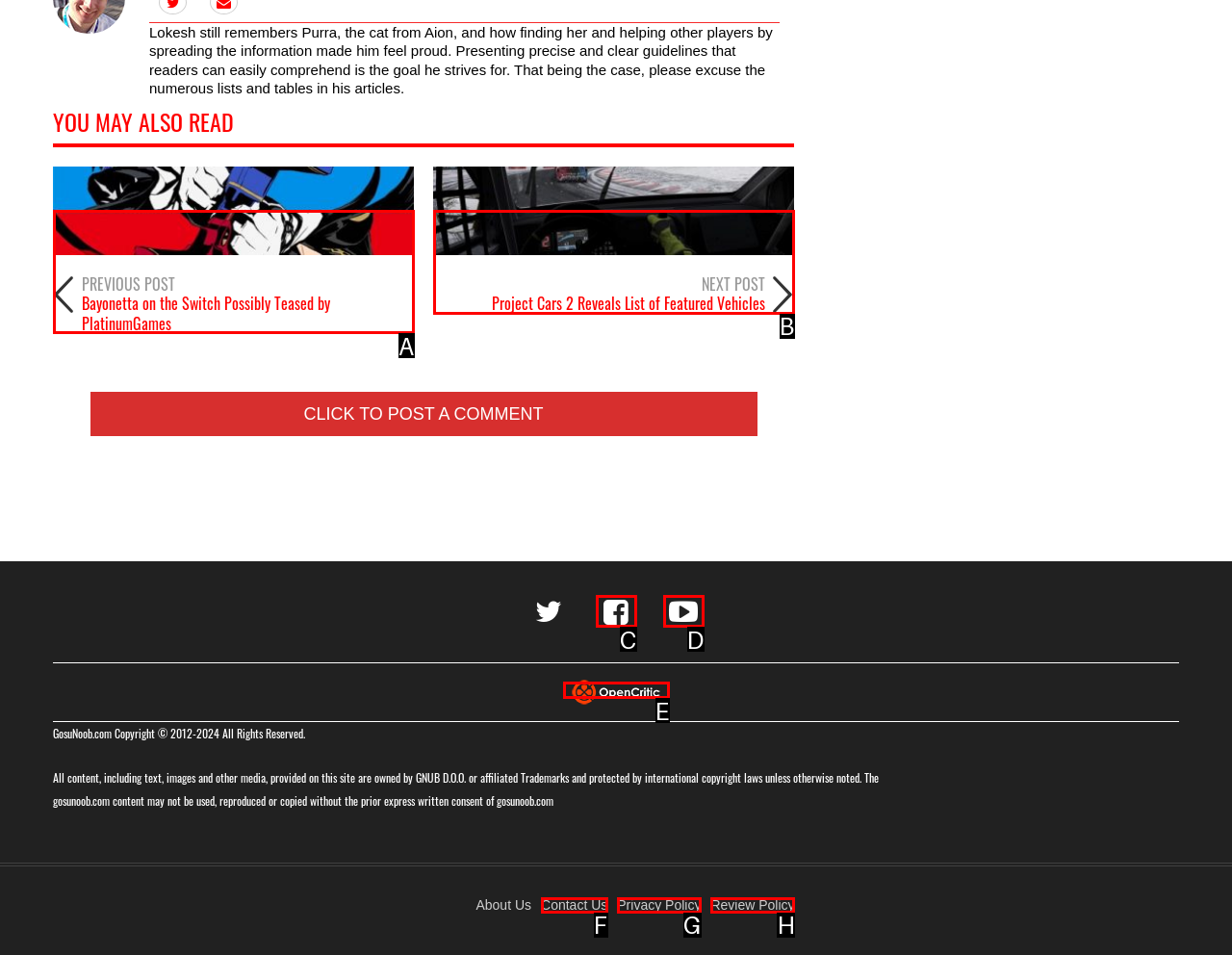Determine the UI element that matches the description: title="Facebook Profile page"
Answer with the letter from the given choices.

C